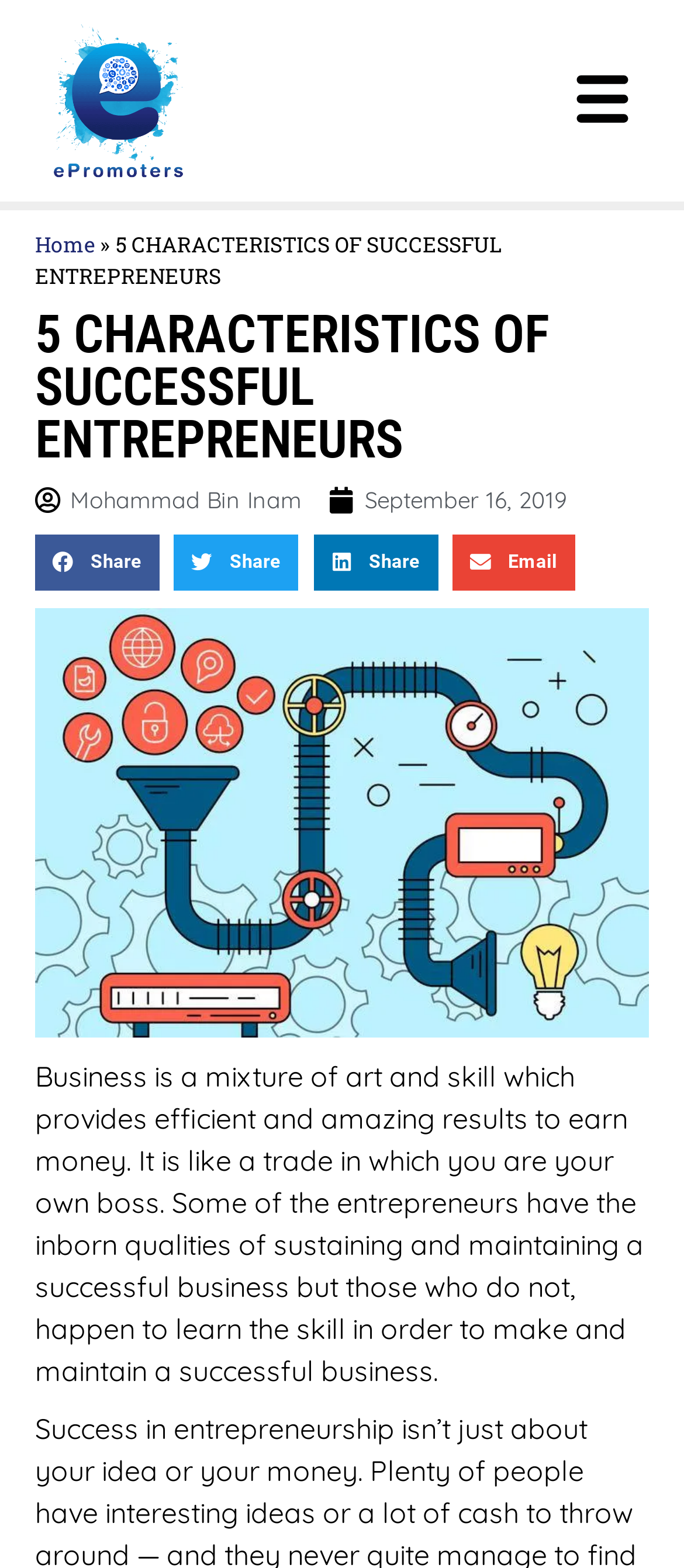Using the information in the image, could you please answer the following question in detail:
What is the definition of business according to the article?

The article defines business as 'a mixture of art and skill which provides efficient and amazing results to earn money. It is like a trade in which you are your own boss'.